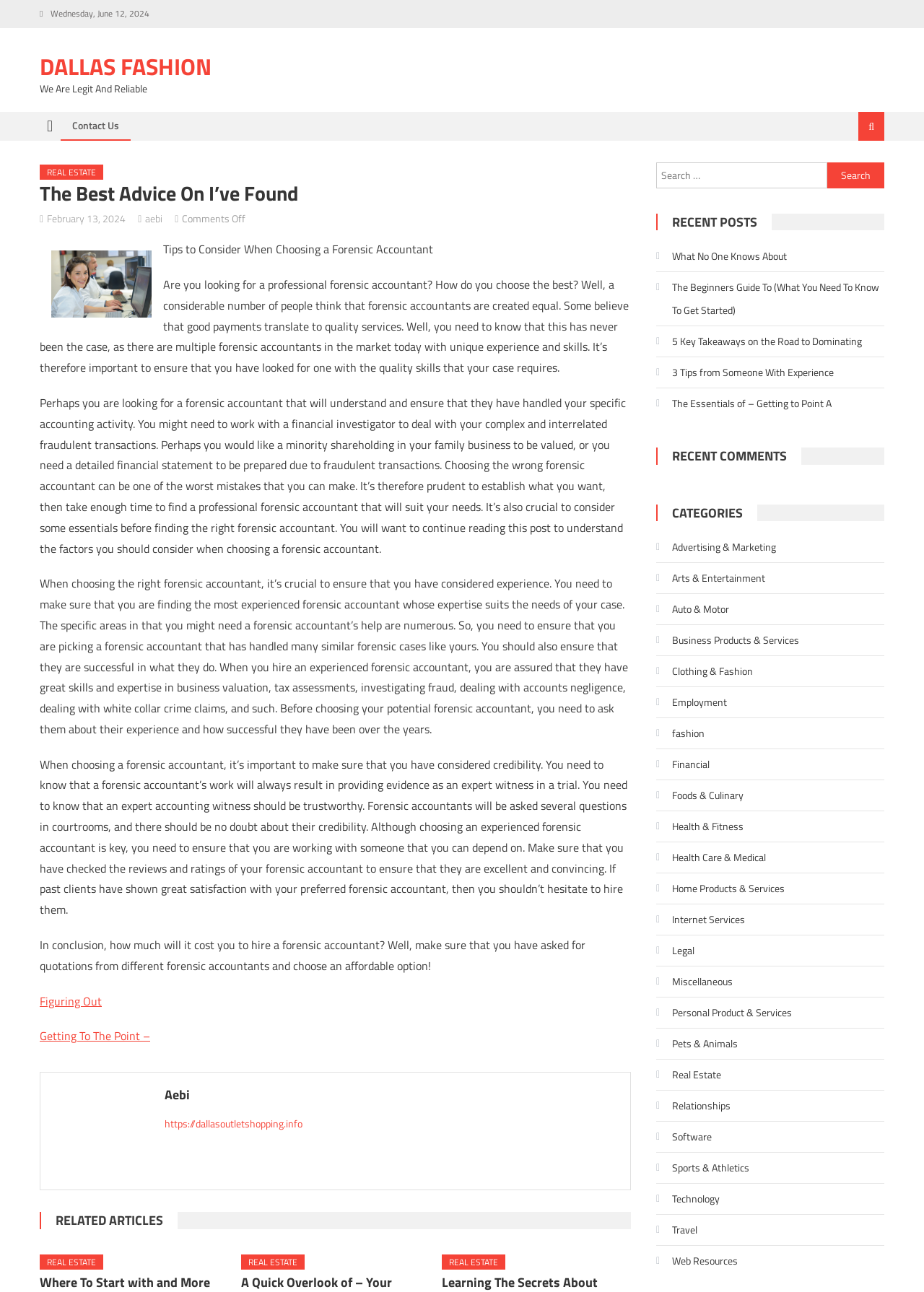Write an exhaustive caption that covers the webpage's main aspects.

The webpage is titled "The Best Advice on I’ve found – Dallas Fashion" and has a prominent header section at the top with the title "DALLAS FASHION" and a subtitle "We Are Legit And Reliable". Below the header, there is a navigation menu with links to "Contact Us" and a search bar.

The main content of the webpage is an article titled "The Best Advice On I’ve Found" with a publication date of February 13, 2024. The article discusses the importance of choosing the right forensic accountant and provides tips on what to consider when making a selection. The article is divided into several sections, each with a heading and a brief summary of the content.

To the right of the article, there is a sidebar with several sections, including "RELATED ARTICLES", "RECENT POSTS", "RECENT COMMENTS", and "CATEGORIES". The "RELATED ARTICLES" section has links to three articles, while the "RECENT POSTS" section has links to six articles. The "RECENT COMMENTS" section is empty, and the "CATEGORIES" section has links to 22 categories, including "Advertising & Marketing", "Arts & Entertainment", and "Real Estate".

At the bottom of the webpage, there is a footer section with links to "Aebi" and "https://dallasoutletshopping.info". There is also an image above the footer section.

Overall, the webpage has a clean and organized layout, with a clear hierarchy of content and easy-to-navigate sections.